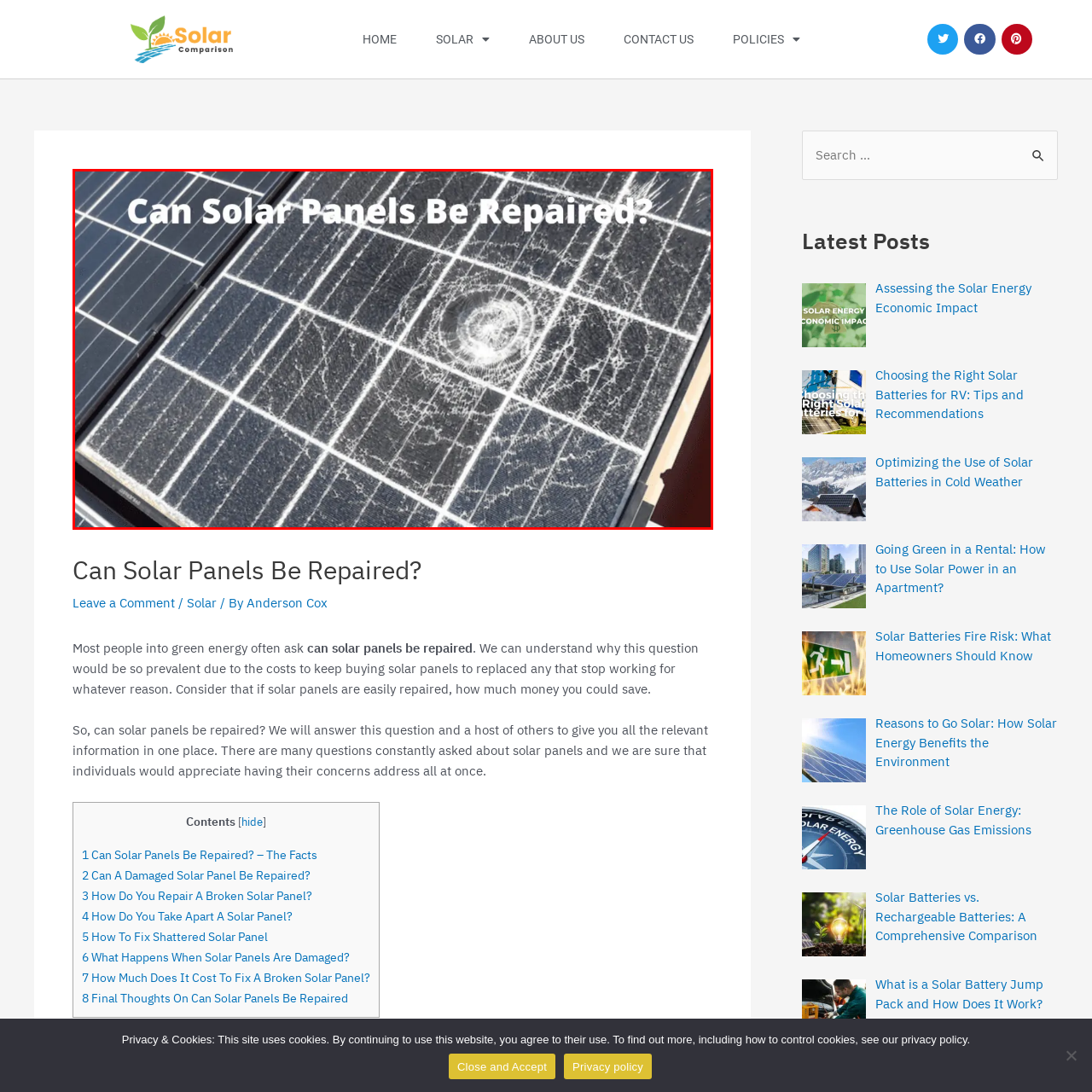Refer to the image marked by the red boundary and provide a single word or phrase in response to the question:
What is the central theme of the article?

Repairability of solar panels